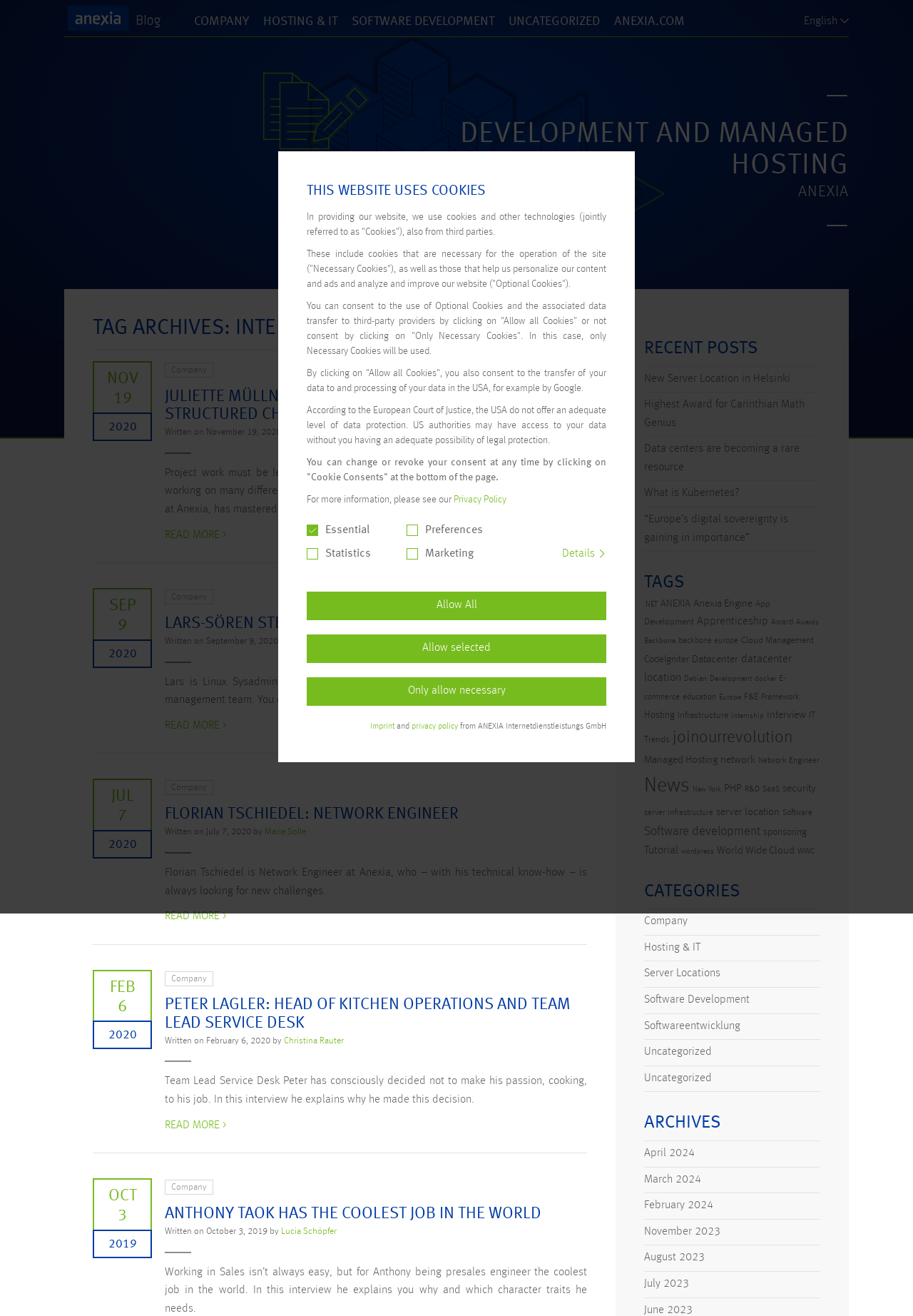Determine the bounding box coordinates of the element's region needed to click to follow the instruction: "Click the 'About Us' link". Provide these coordinates as four float numbers between 0 and 1, formatted as [left, top, right, bottom].

None